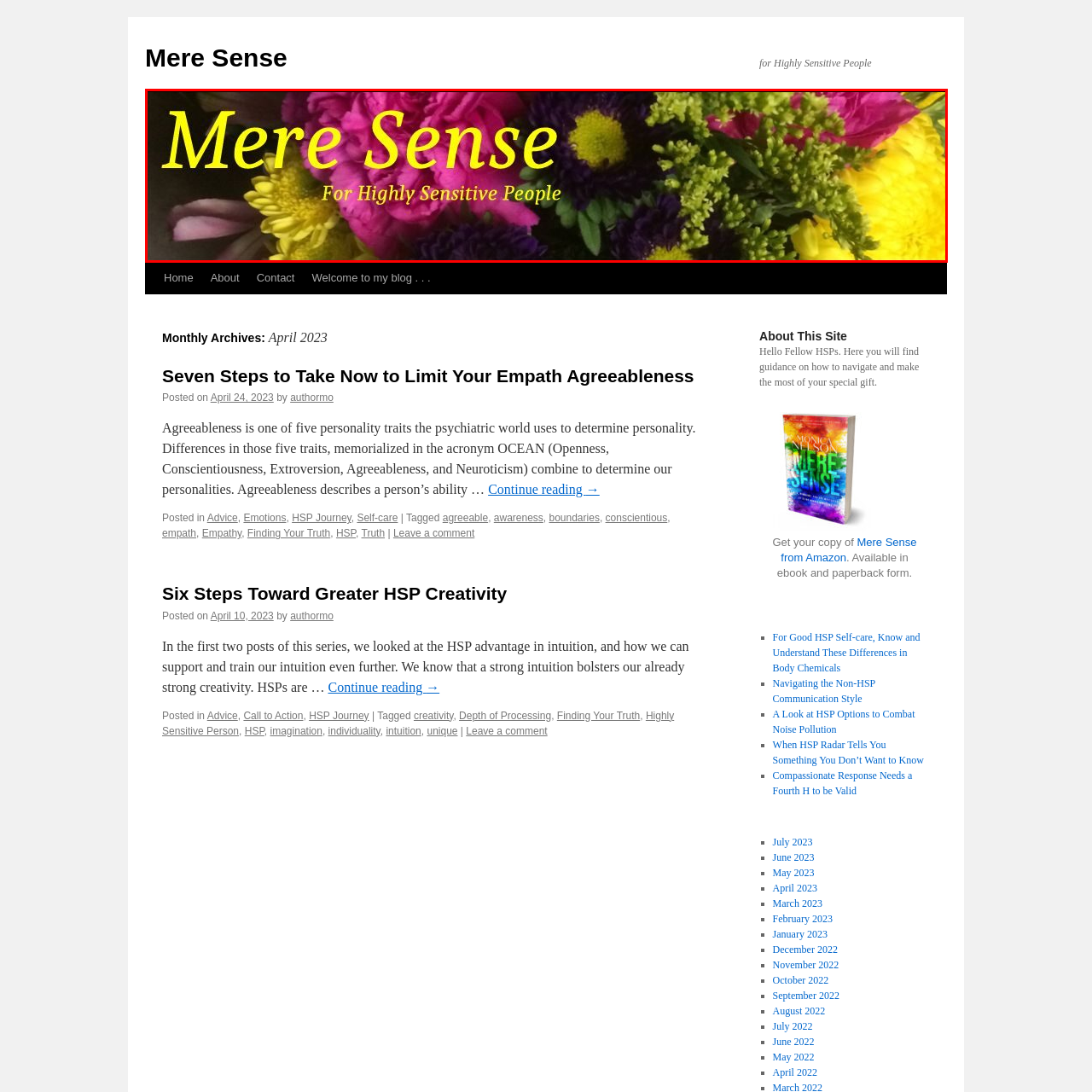Observe the image inside the red bounding box and respond to the question with a single word or phrase:
What is the focus of the blog?

Highly Sensitive People